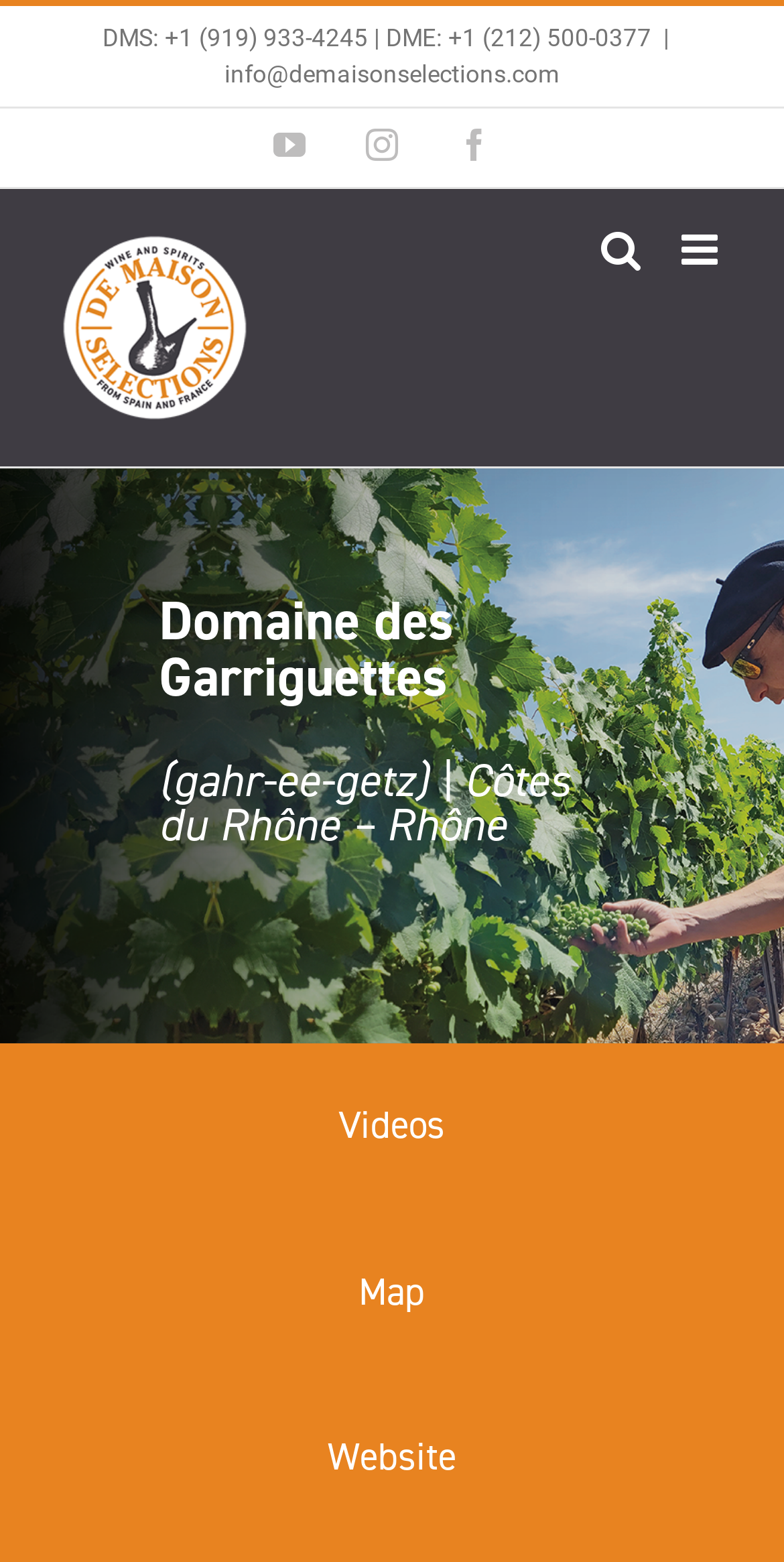Determine the bounding box coordinates for the clickable element to execute this instruction: "Visit YouTube". Provide the coordinates as four float numbers between 0 and 1, i.e., [left, top, right, bottom].

[0.349, 0.083, 0.39, 0.103]